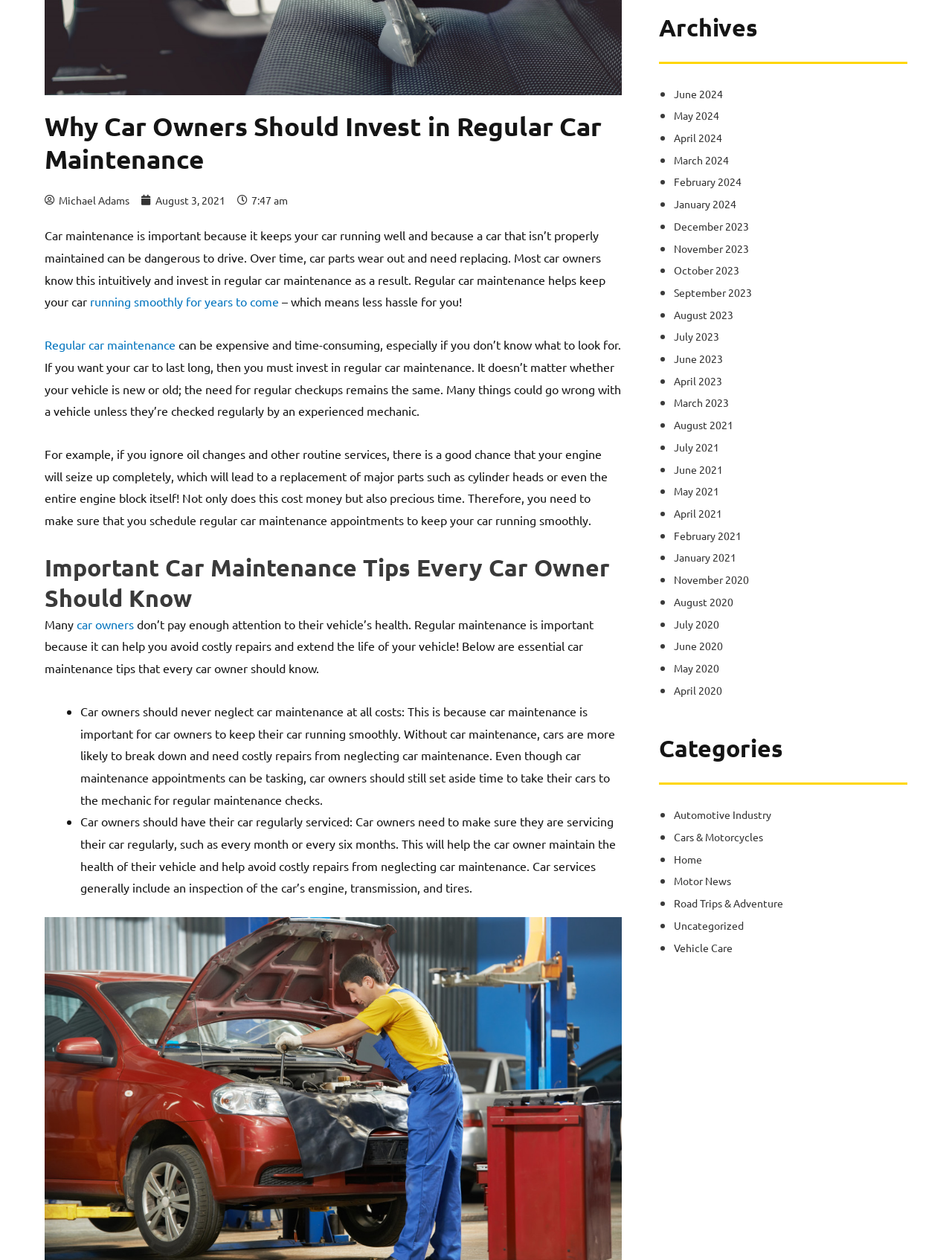For the following element description, predict the bounding box coordinates in the format (top-left x, top-left y, bottom-right x, bottom-right y). All values should be floating point numbers between 0 and 1. Description: Road Trips & Adventure

[0.708, 0.711, 0.823, 0.722]